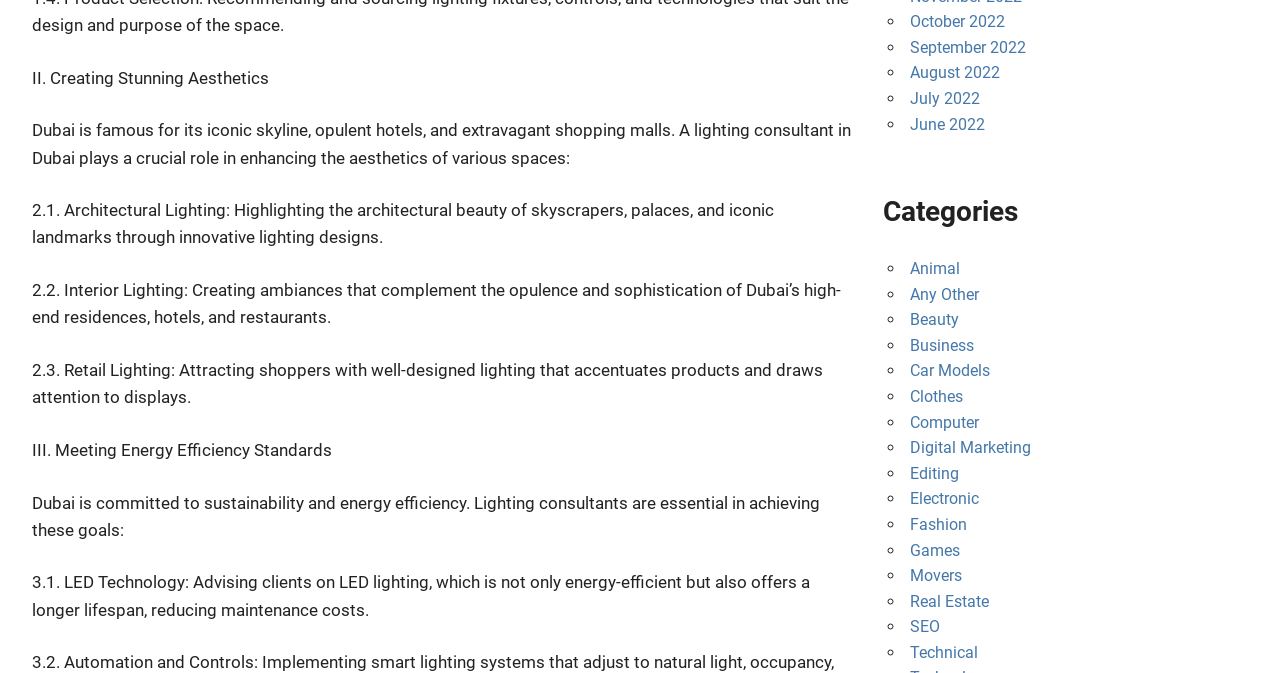Using the information in the image, give a comprehensive answer to the question: 
What is the focus of section 2.1?

Section 2.1 is focused on architectural lighting, which involves highlighting the architectural beauty of skyscrapers, palaces, and iconic landmarks through innovative lighting designs.